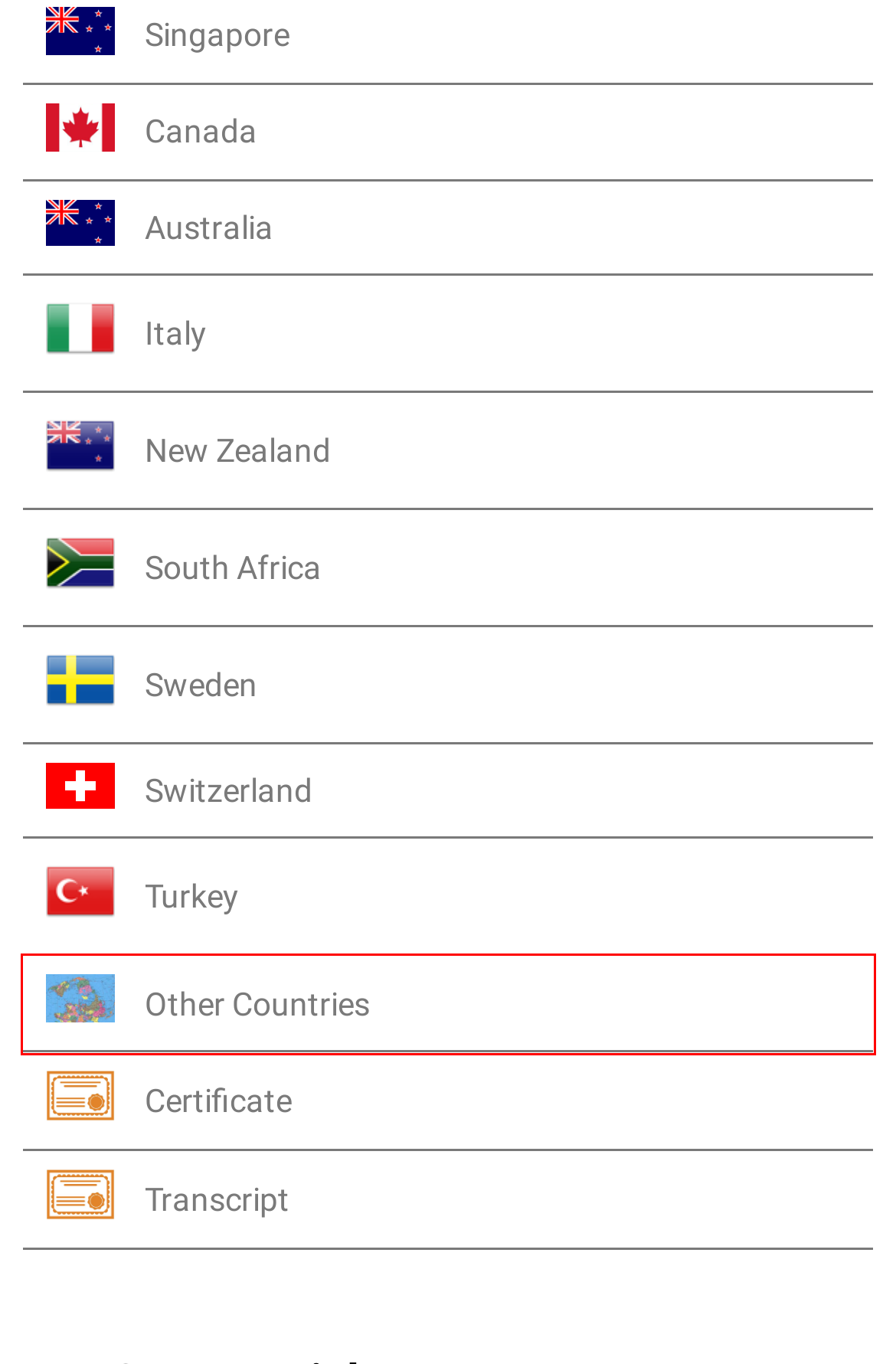Given a webpage screenshot with a red bounding box around a particular element, identify the best description of the new webpage that will appear after clicking on the element inside the red bounding box. Here are the candidates:
A. Buy fake certificate
B. Fake diploma Sweden
C. Australia - Buy Fake Diploma|fake transcript|Fake college diploma
D. fake diploma New Zealand
E. Fake diploma South Africa
F. Fake diploma Turkey
G. Buy fake diplomas in Other Countries
H. Fake diploma Switzerland

G